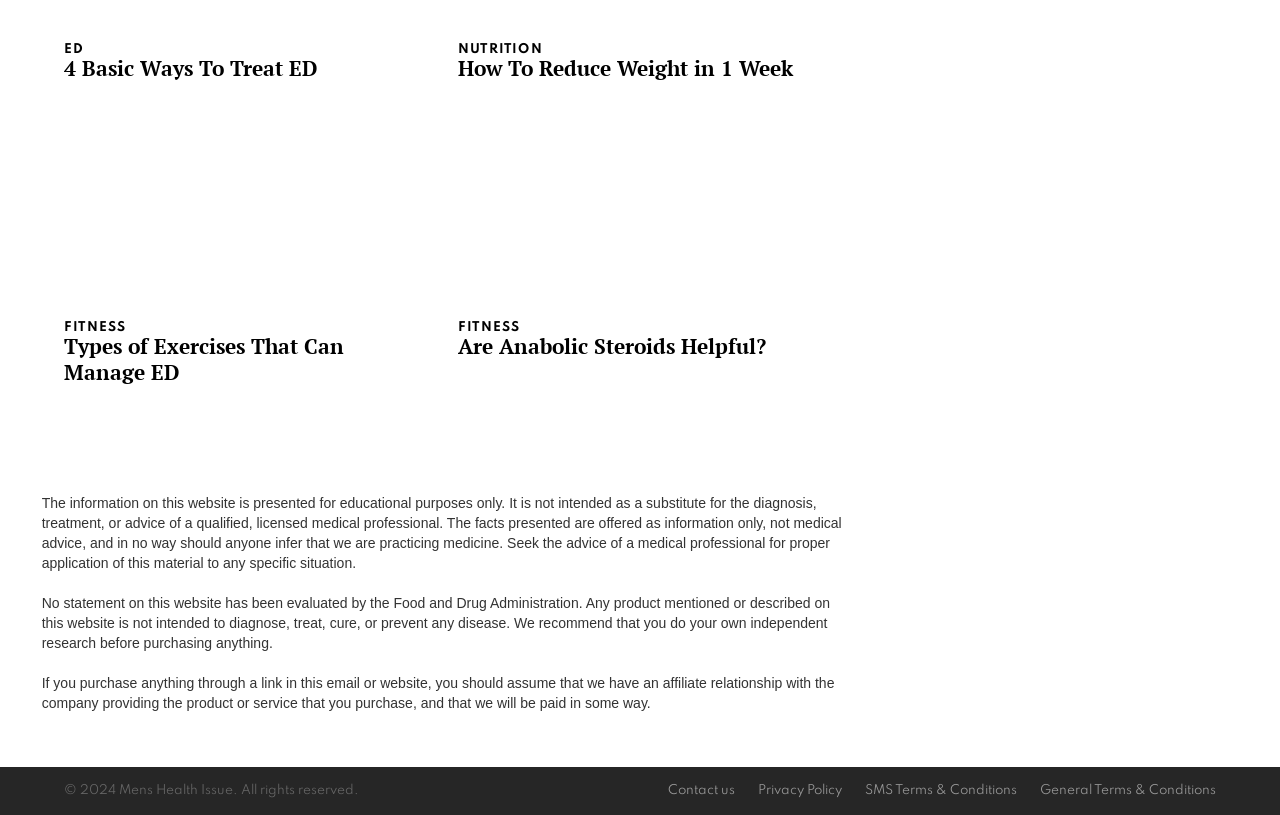Kindly determine the bounding box coordinates for the clickable area to achieve the given instruction: "Click on 'ED'".

[0.05, 0.051, 0.066, 0.071]